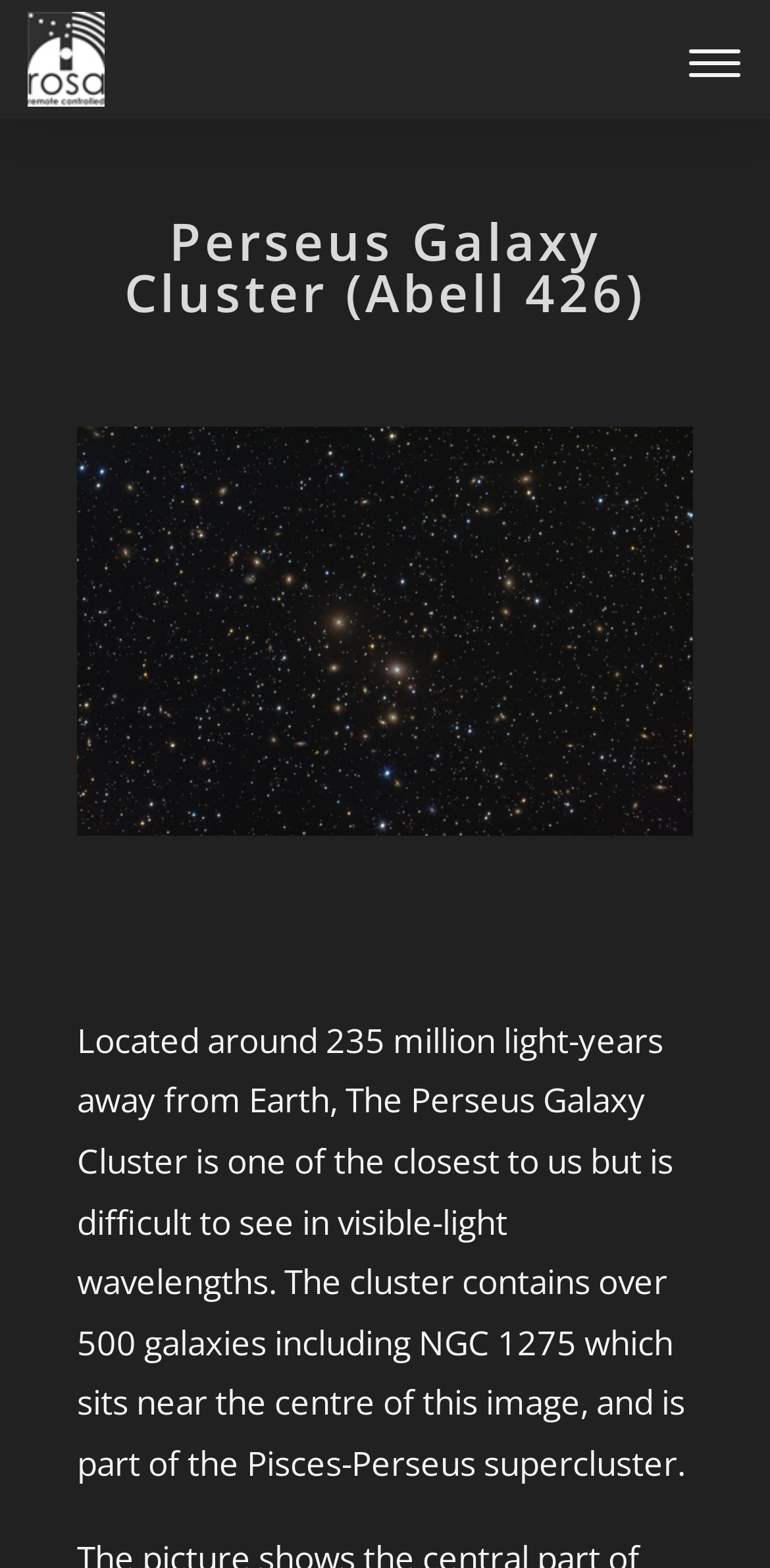Find the bounding box coordinates for the HTML element described as: "alt="cxielo-deep-sky-astrophotography"". The coordinates should consist of four float values between 0 and 1, i.e., [left, top, right, bottom].

[0.036, 0.021, 0.135, 0.05]